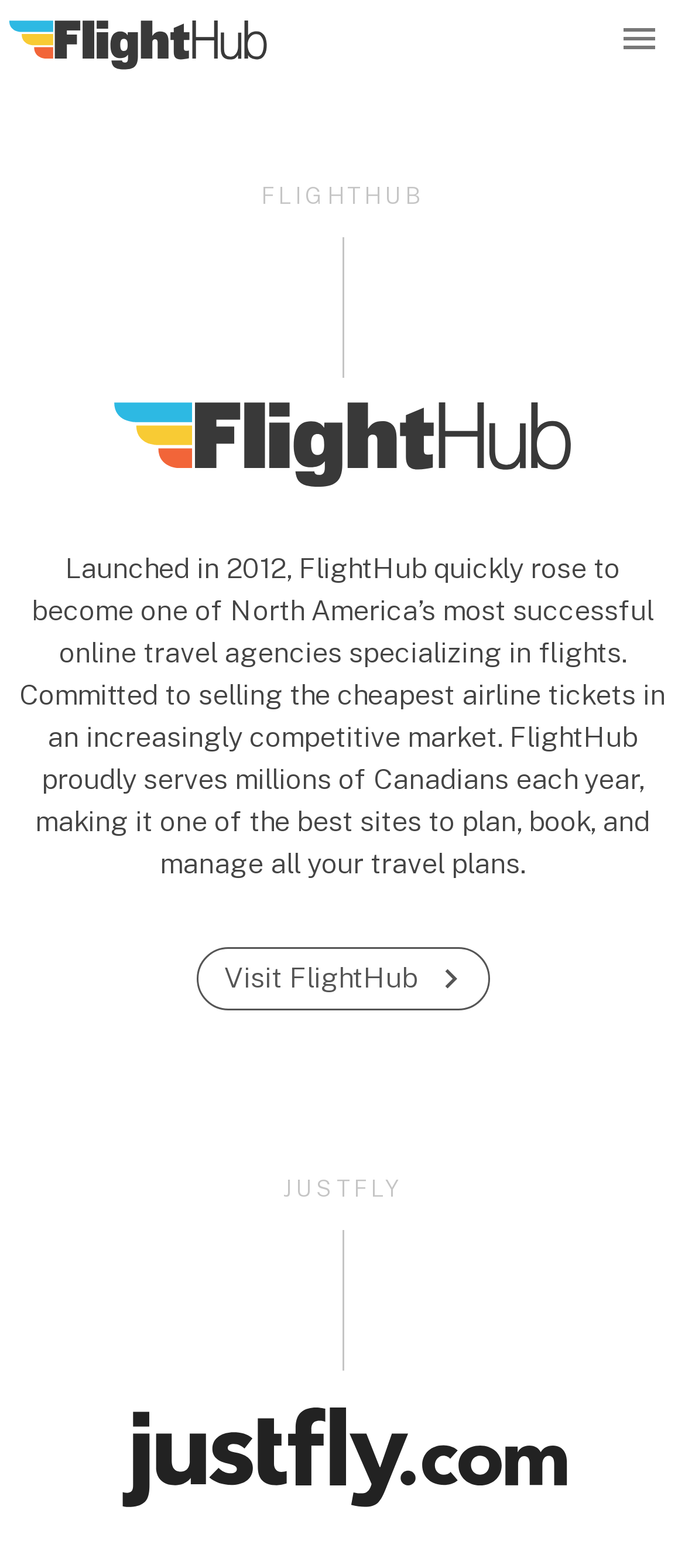Locate the bounding box coordinates of the clickable element to fulfill the following instruction: "Visit FlightHub". Provide the coordinates as four float numbers between 0 and 1 in the format [left, top, right, bottom].

[0.286, 0.604, 0.714, 0.644]